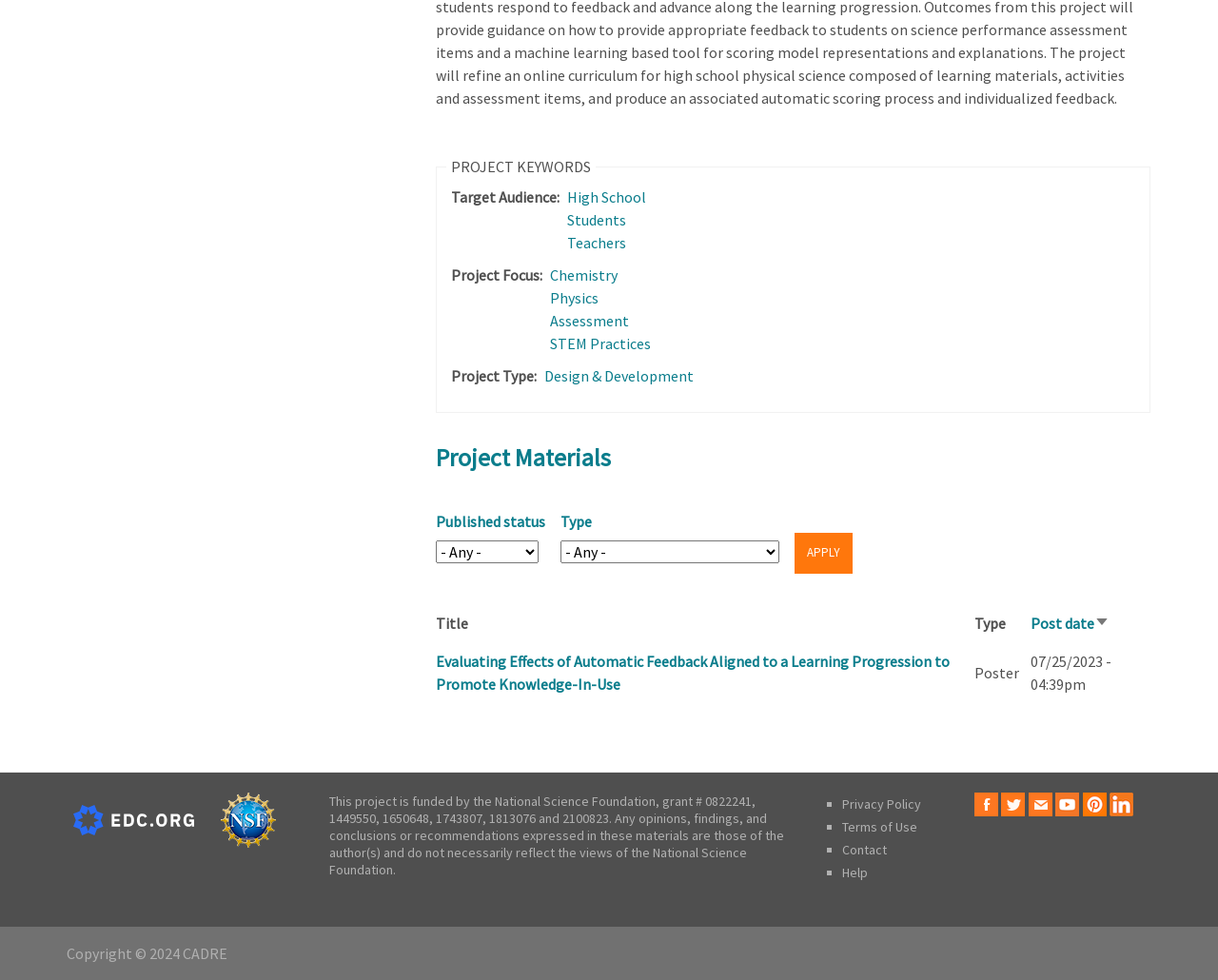Please locate the bounding box coordinates of the element that should be clicked to achieve the given instruction: "Click the link '995'".

None